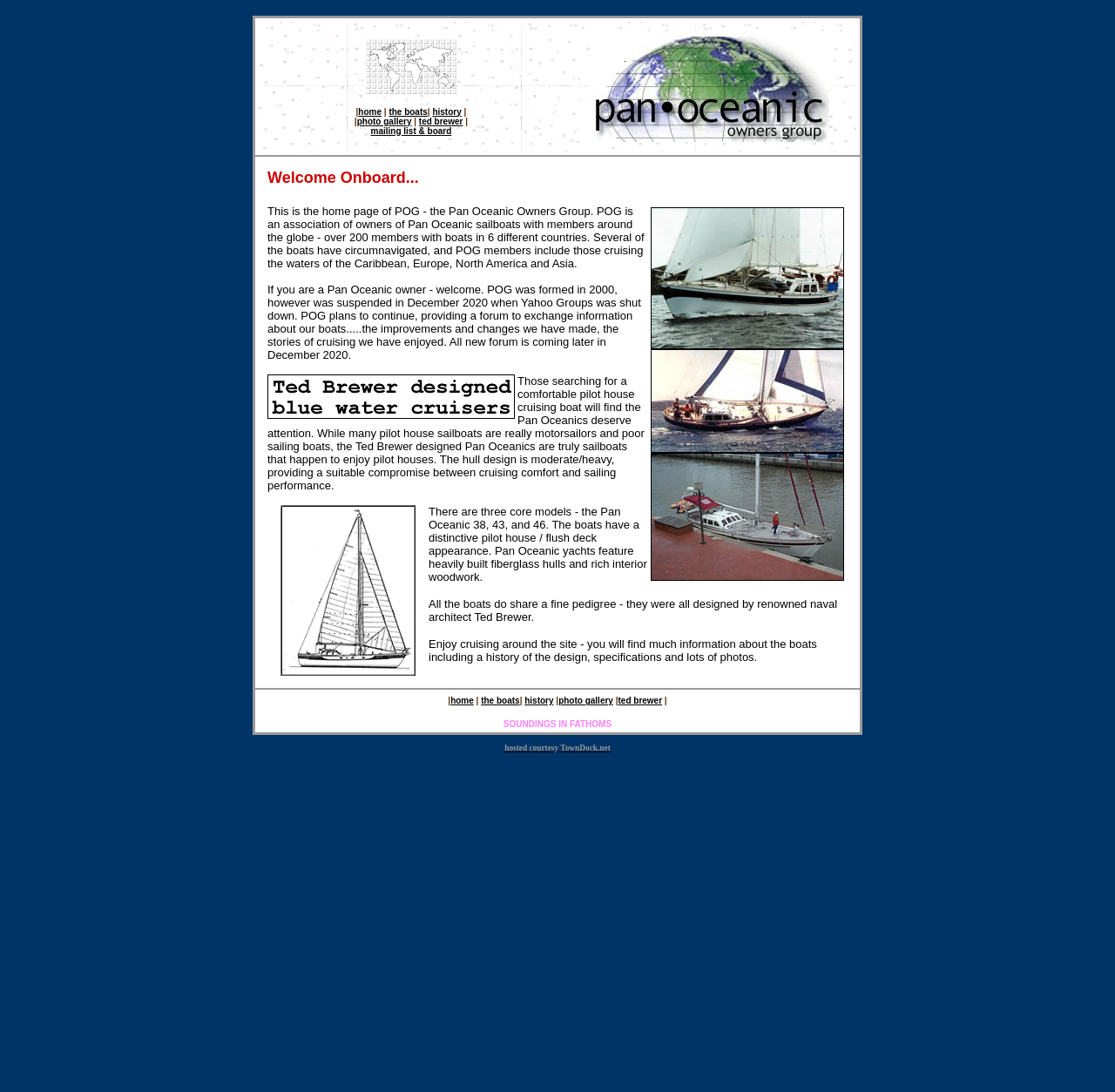What is the name of the owners association? From the image, respond with a single word or brief phrase.

Pan Oceanic Owners Group